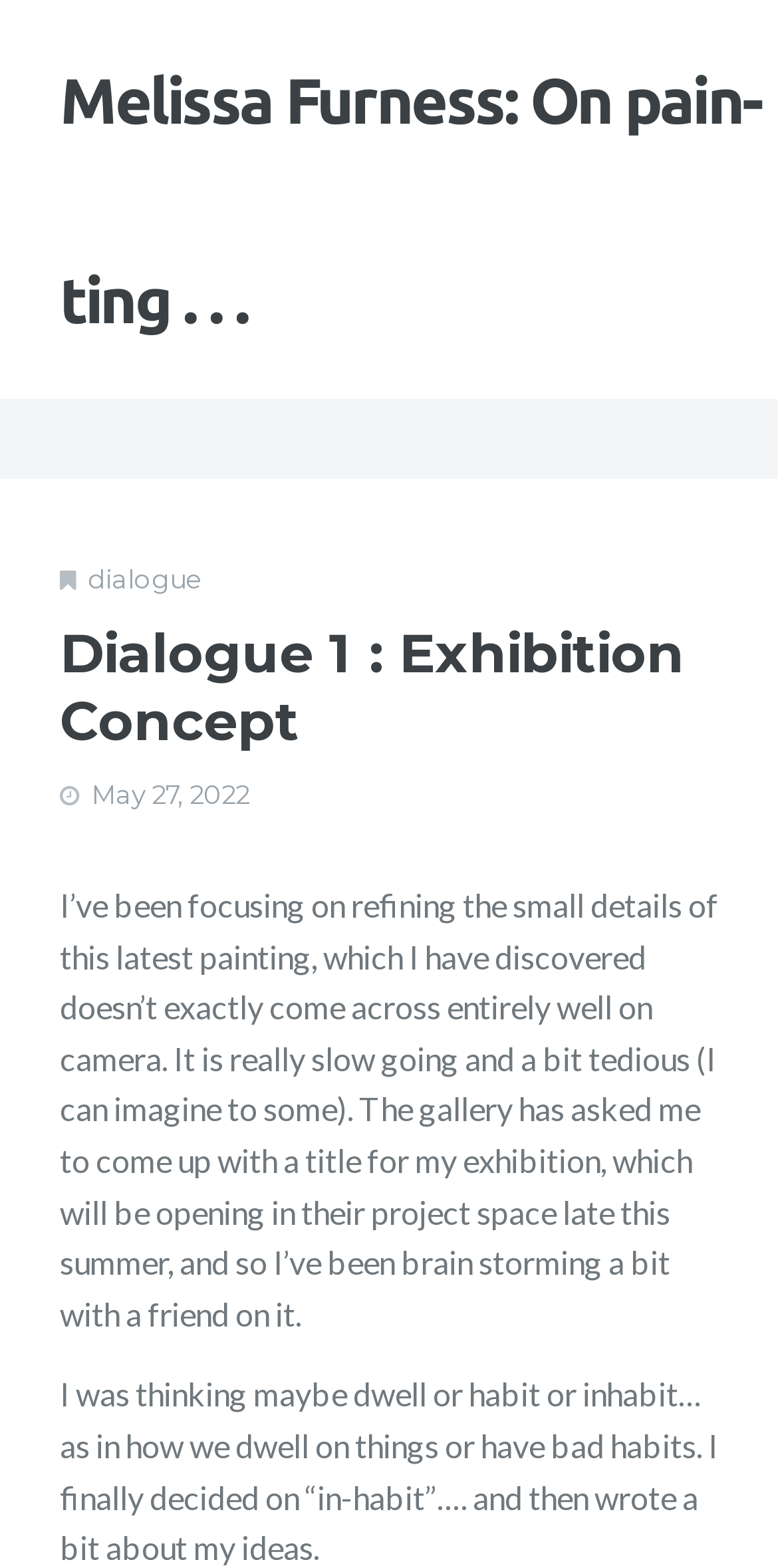When is the exhibition opening?
Refer to the image and provide a concise answer in one word or phrase.

late this summer